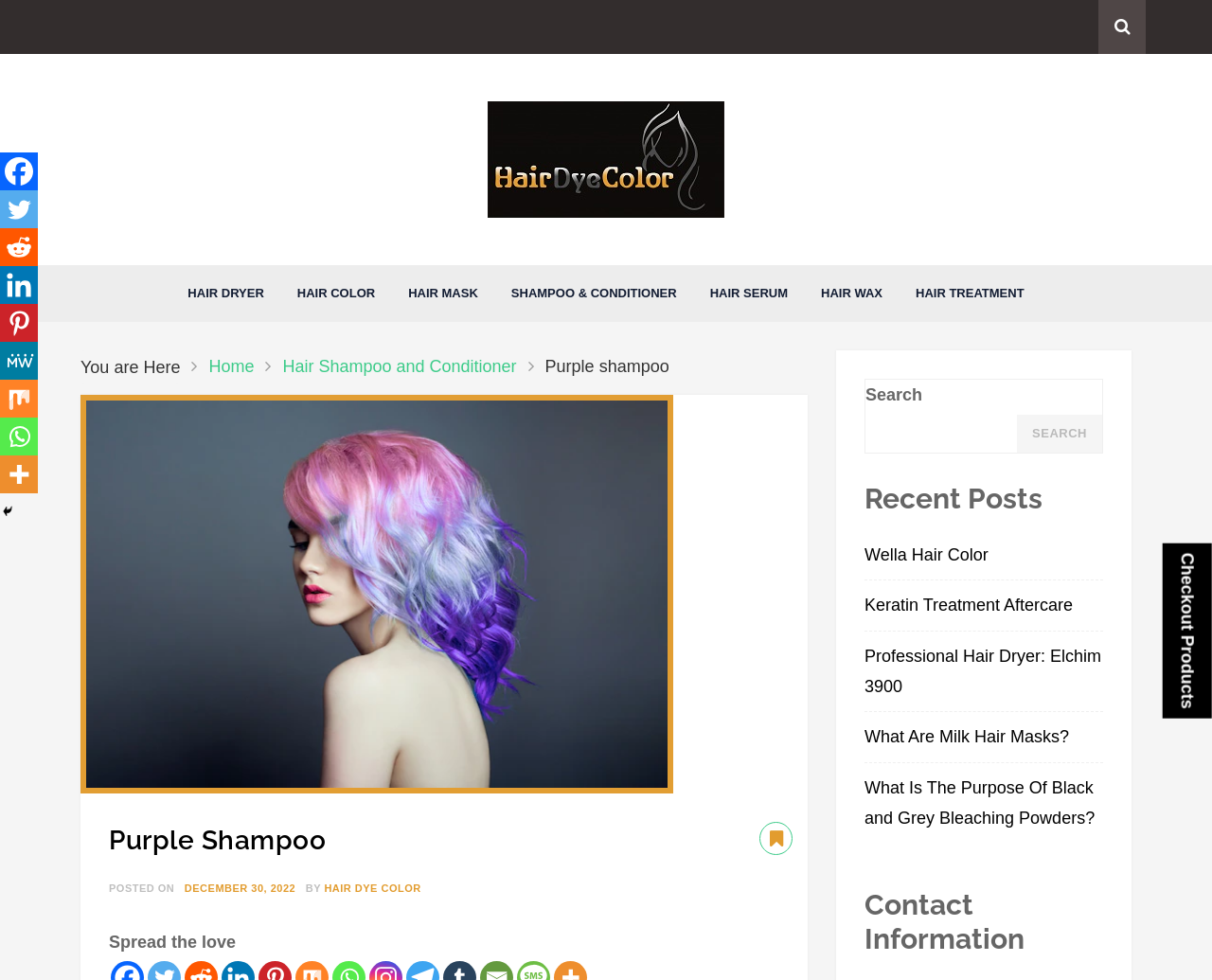Can you pinpoint the bounding box coordinates for the clickable element required for this instruction: "Click on the 'Checkout Products' link"? The coordinates should be four float numbers between 0 and 1, i.e., [left, top, right, bottom].

[0.959, 0.554, 1.0, 0.733]